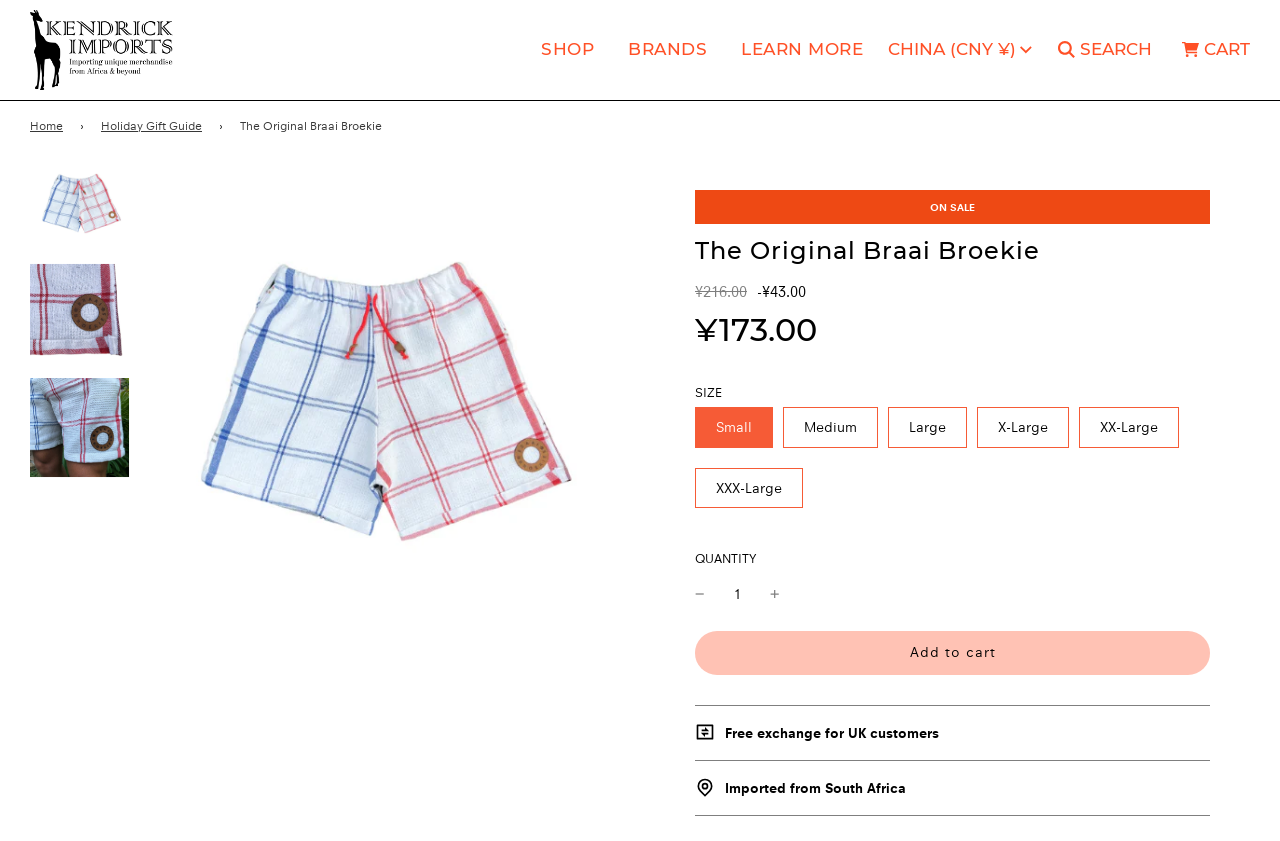Respond to the question below with a single word or phrase:
What is the default size of the product?

Small